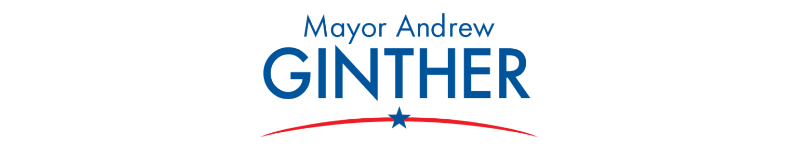What is the main issue Mayor Ginther is advocating for?
Based on the screenshot, provide a one-word or short-phrase response.

Reproductive rights and gun laws